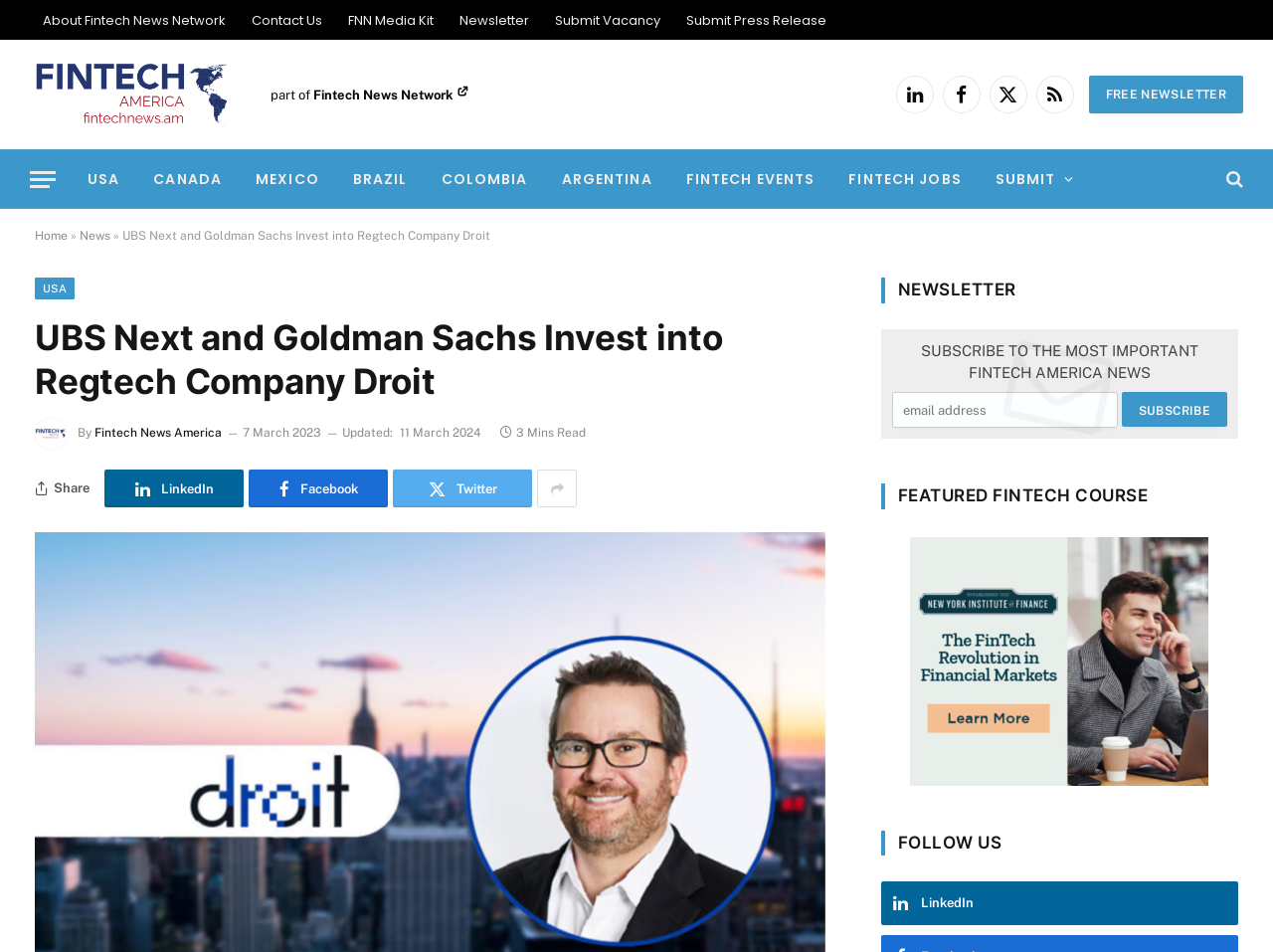Please locate the bounding box coordinates of the element that should be clicked to complete the given instruction: "Follow Fintech News America on LinkedIn".

[0.692, 0.926, 0.973, 0.972]